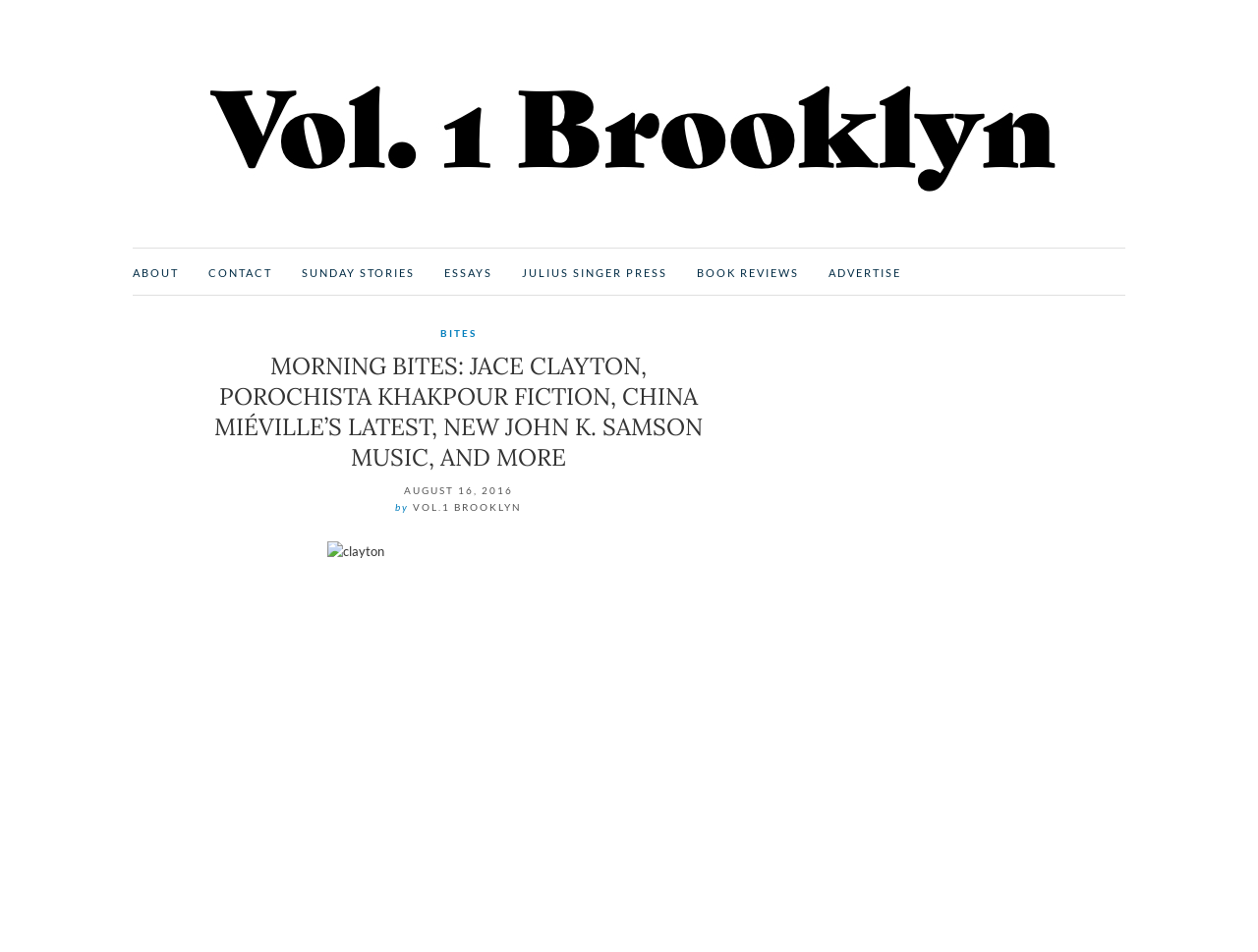What is depicted in the image below the morning bites heading?
Kindly offer a comprehensive and detailed response to the question.

I inferred that the image below the morning bites heading depicts Jace Clayton because the image is labeled as 'clayton' and Jace Clayton is mentioned in the morning bites heading, suggesting that the image is a representation of him.